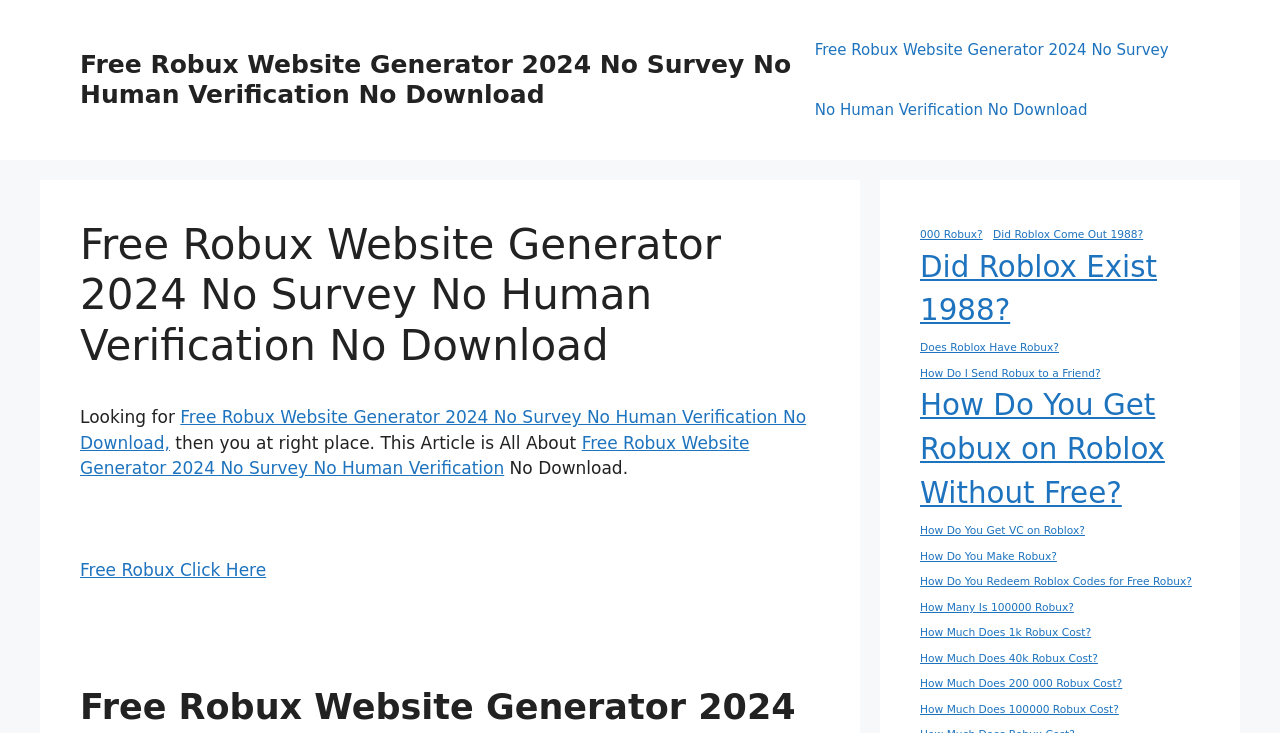Show the bounding box coordinates for the HTML element as described: "000 Robux?".

[0.719, 0.31, 0.768, 0.332]